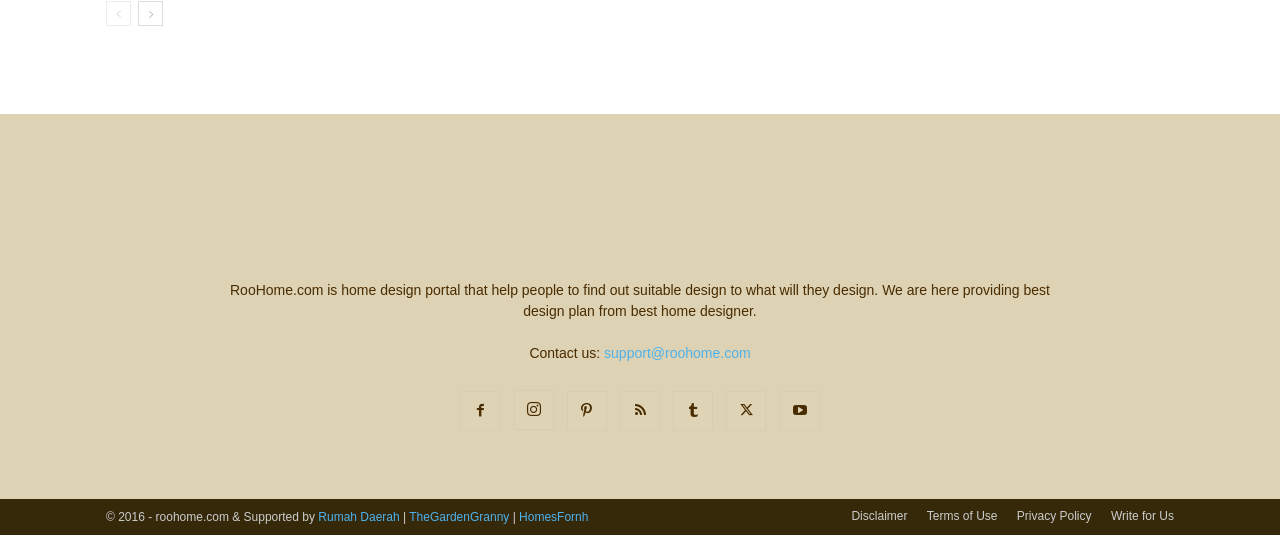How many links are available in the footer section?
Please provide a single word or phrase as the answer based on the screenshot.

Five links